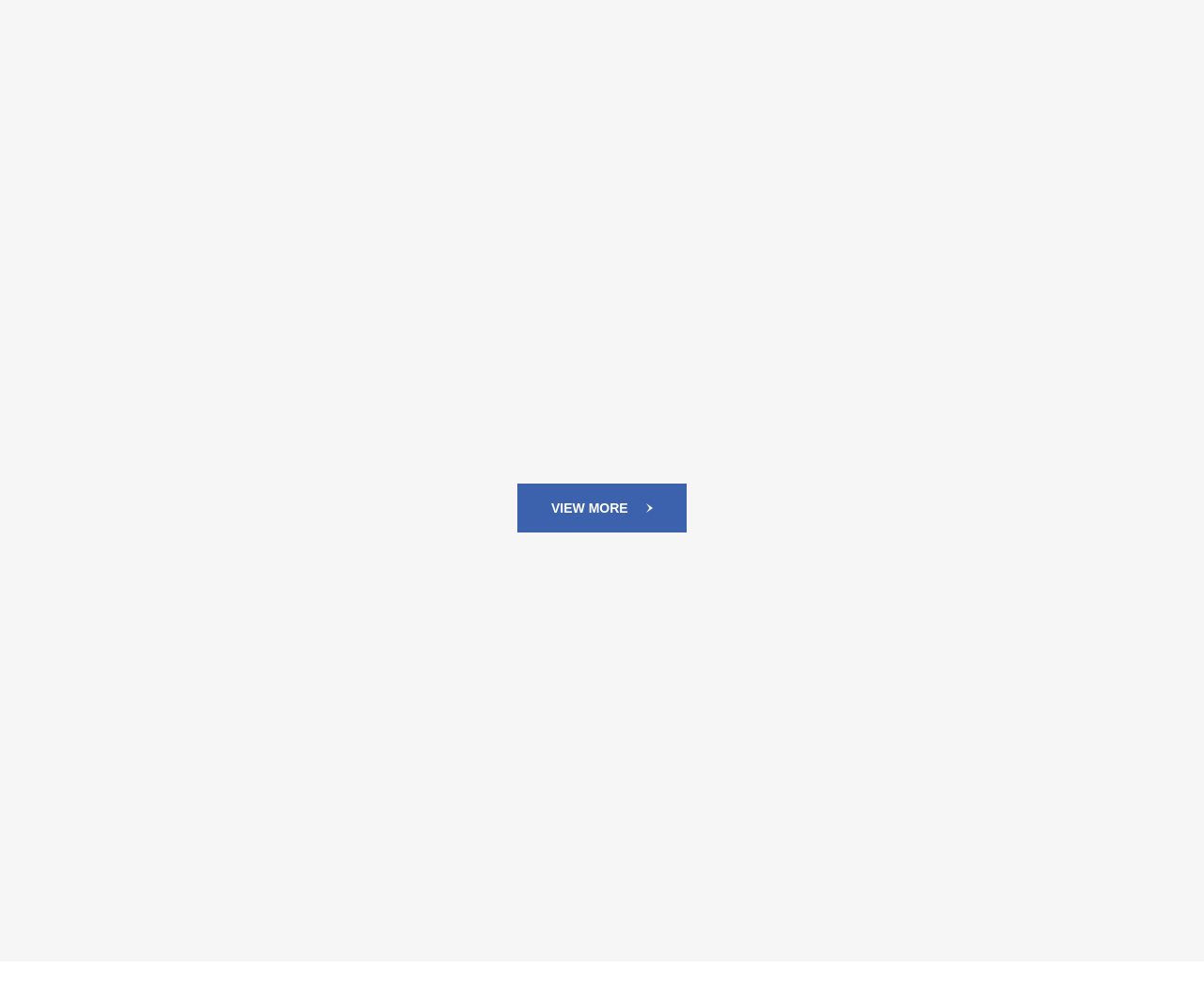Kindly provide the bounding box coordinates of the section you need to click on to fulfill the given instruction: "Share to Tencent Weibo".

[0.874, 0.948, 0.896, 0.974]